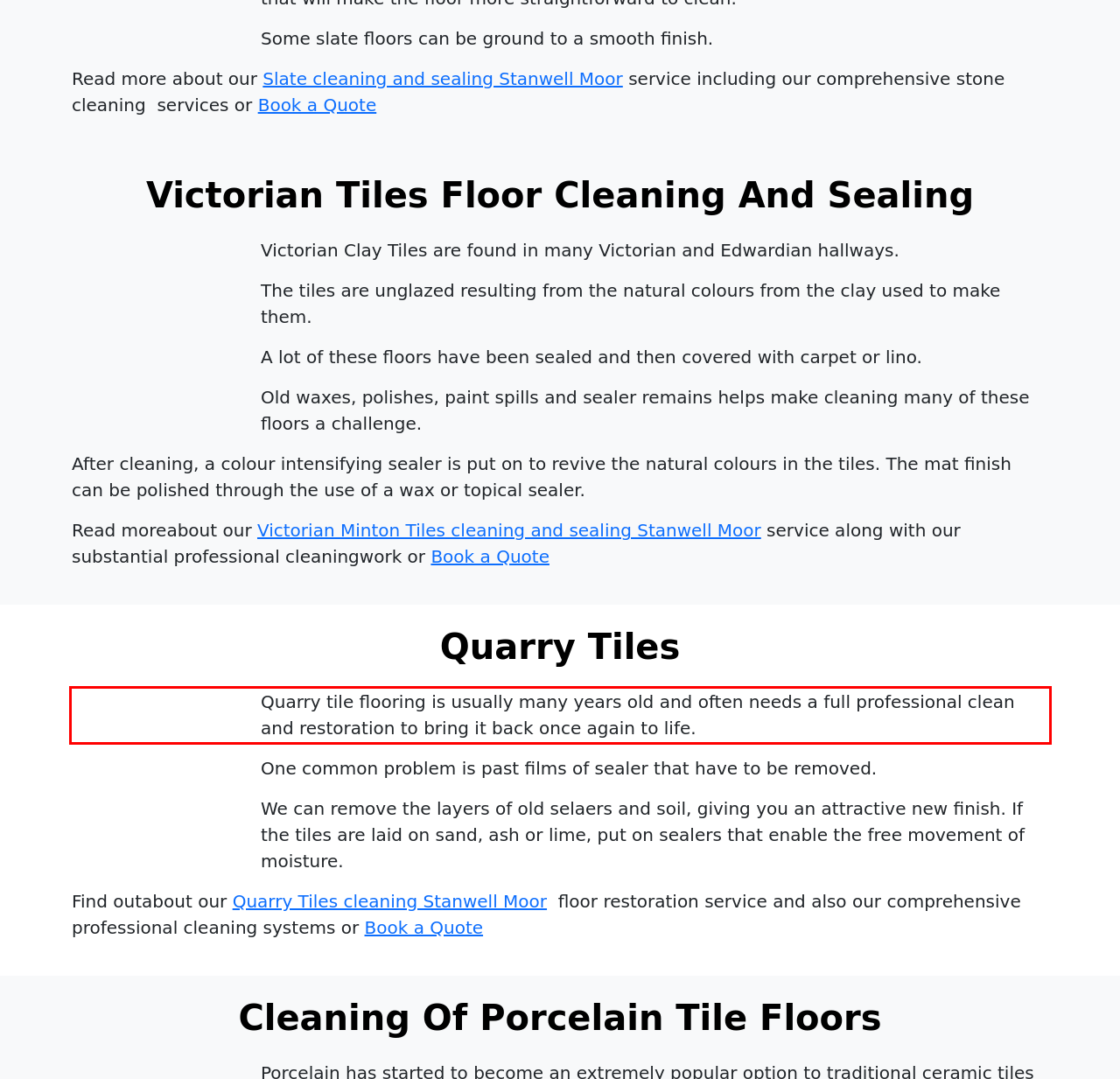Please analyze the screenshot of a webpage and extract the text content within the red bounding box using OCR.

Quarry tile flooring is usually many years old and often needs a full professional clean and restoration to bring it back once again to life.